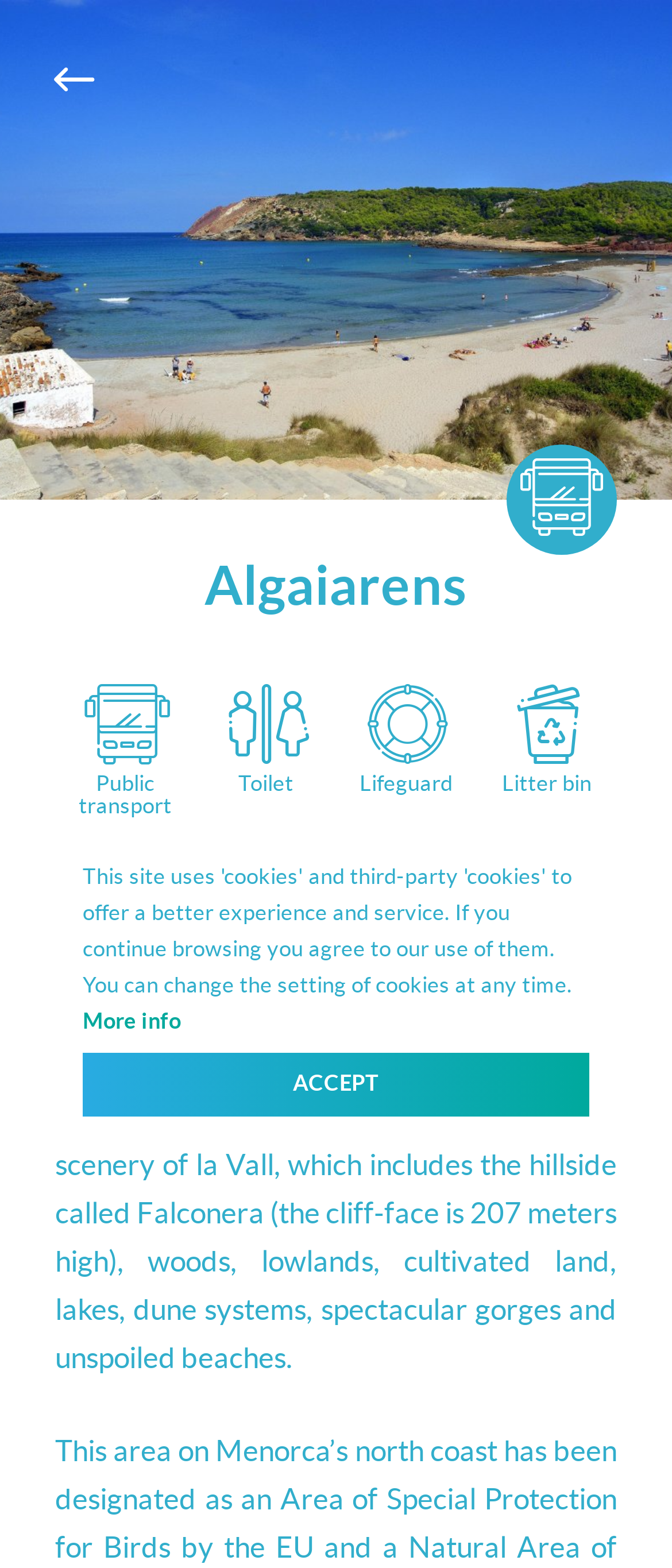How many facilities are listed on the beach?
Use the image to give a comprehensive and detailed response to the question.

I counted the number of StaticText elements that describe facilities on the beach, which are 'Public transport', 'Toilet', 'Lifeguard', and 'Litter bin'. Therefore, there are 4 facilities listed on the beach.